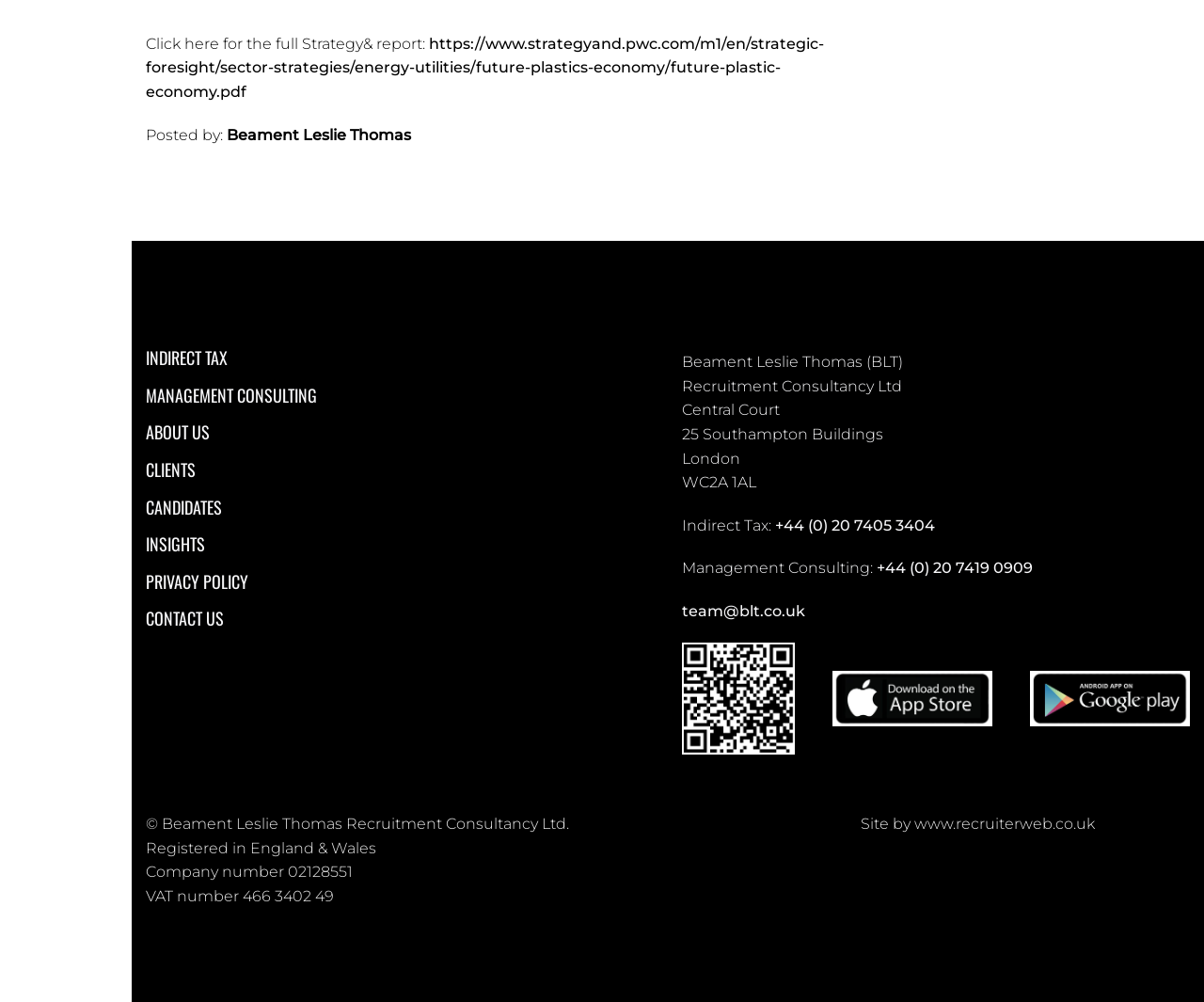Based on the image, provide a detailed and complete answer to the question: 
What is the company name?

The company name can be found in the static text element 'Beament Leslie Thomas (BLT)' with bounding box coordinates [0.566, 0.352, 0.75, 0.37]. This element is located in the middle section of the webpage, indicating that it is a prominent piece of information.